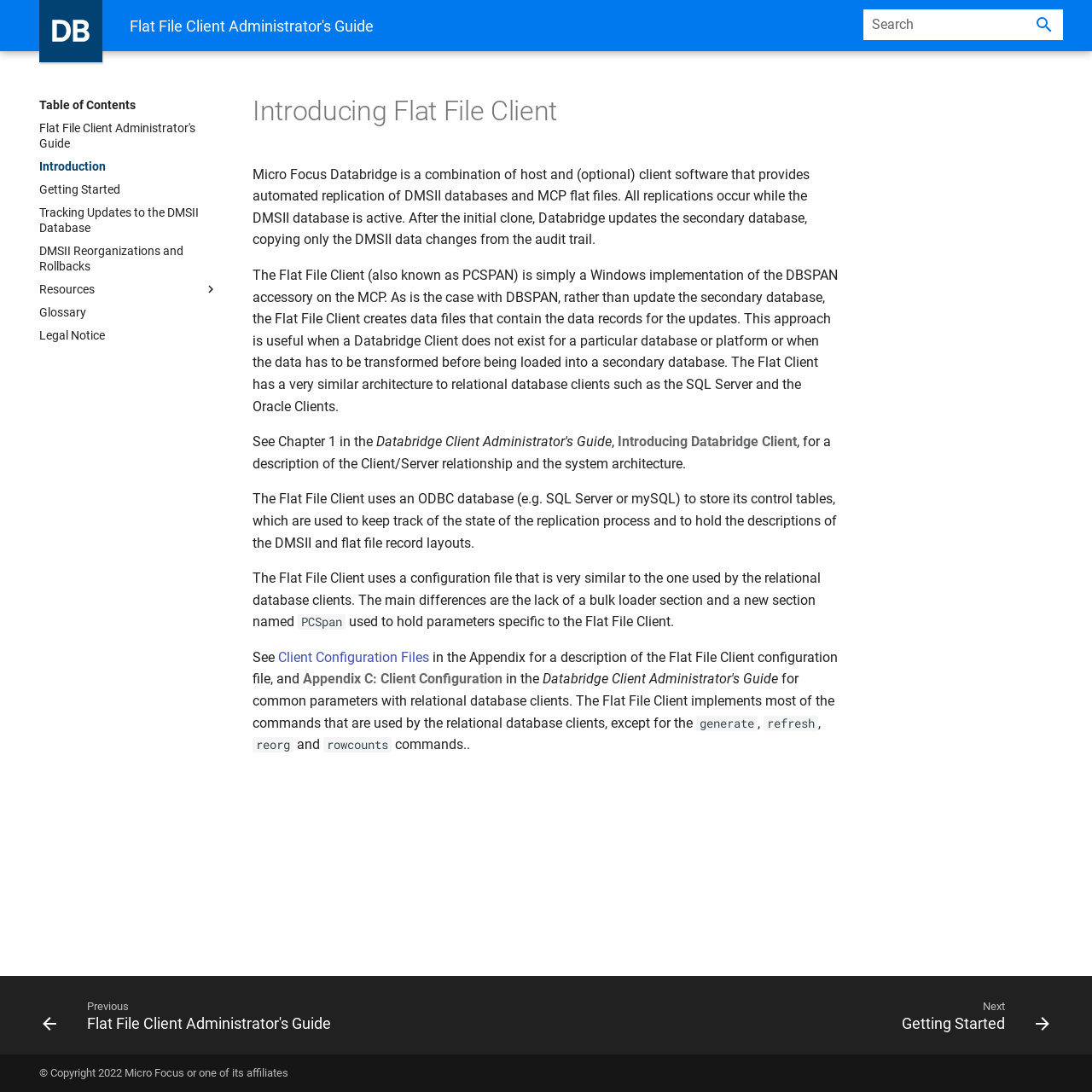Please identify the bounding box coordinates of the clickable area that will allow you to execute the instruction: "View the Table of Contents".

[0.027, 0.089, 0.209, 0.314]